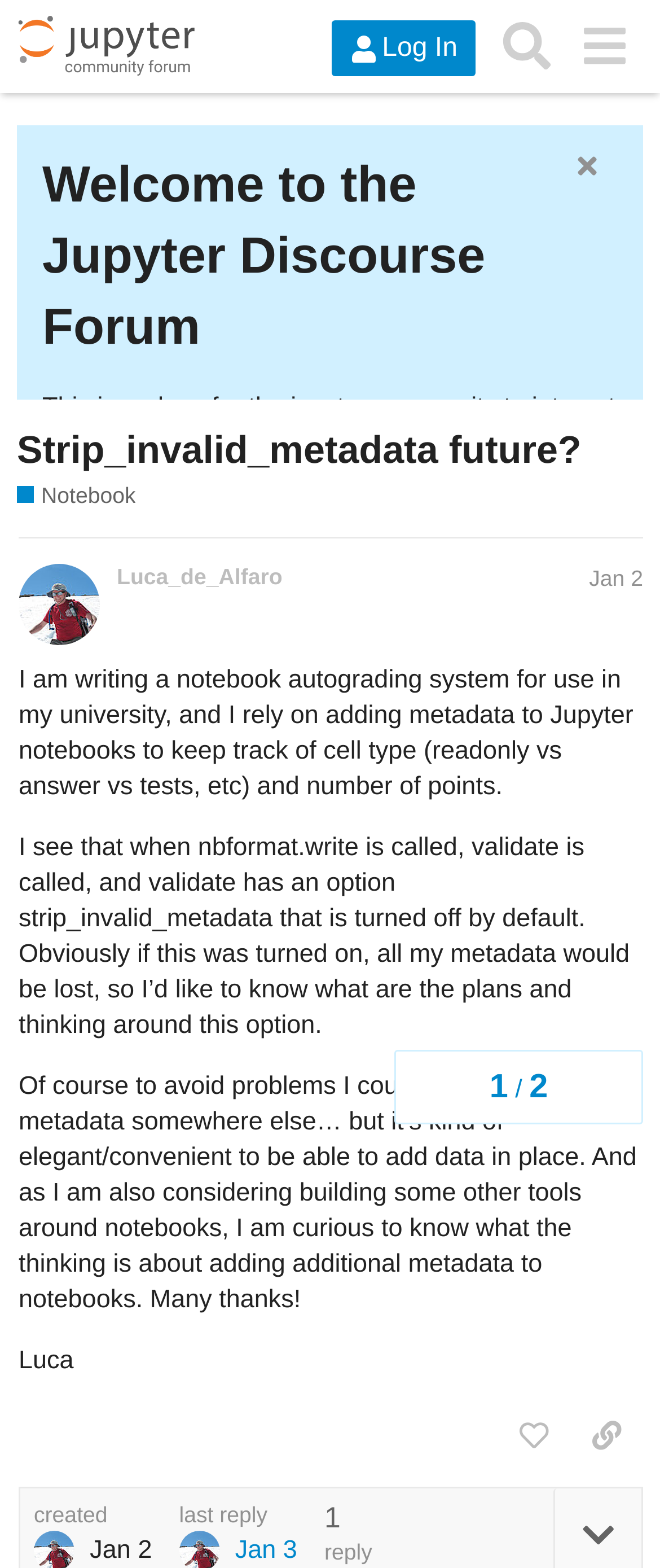What is the topic about?
Answer the question with as much detail as possible.

The topic is about a notebook autograding system, as mentioned in the first post by Luca_de_Alfaro, where he talks about writing a notebook autograding system for use in his university.